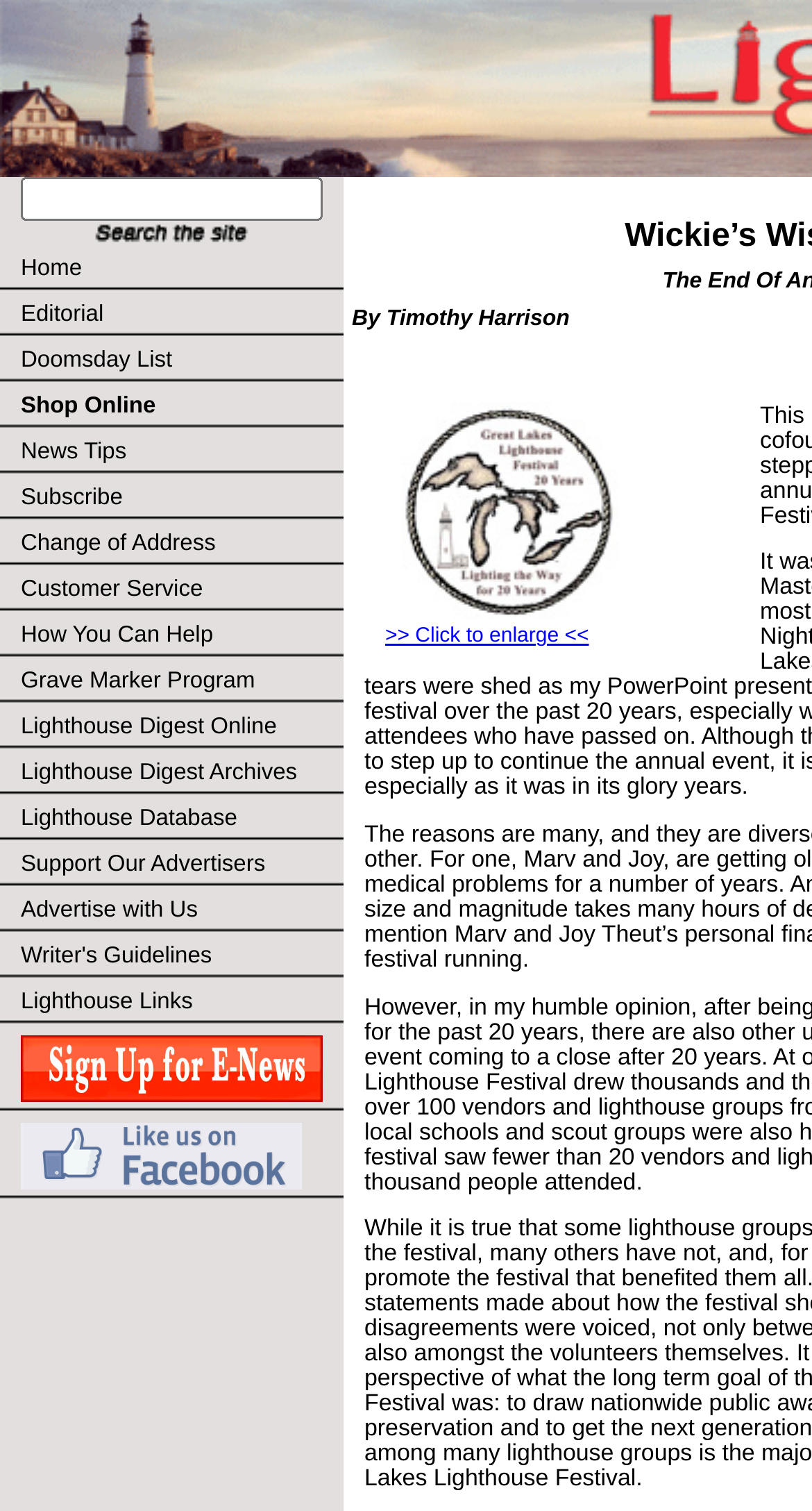Please identify the bounding box coordinates of the clickable area that will allow you to execute the instruction: "Go to Home page".

[0.0, 0.163, 0.423, 0.193]